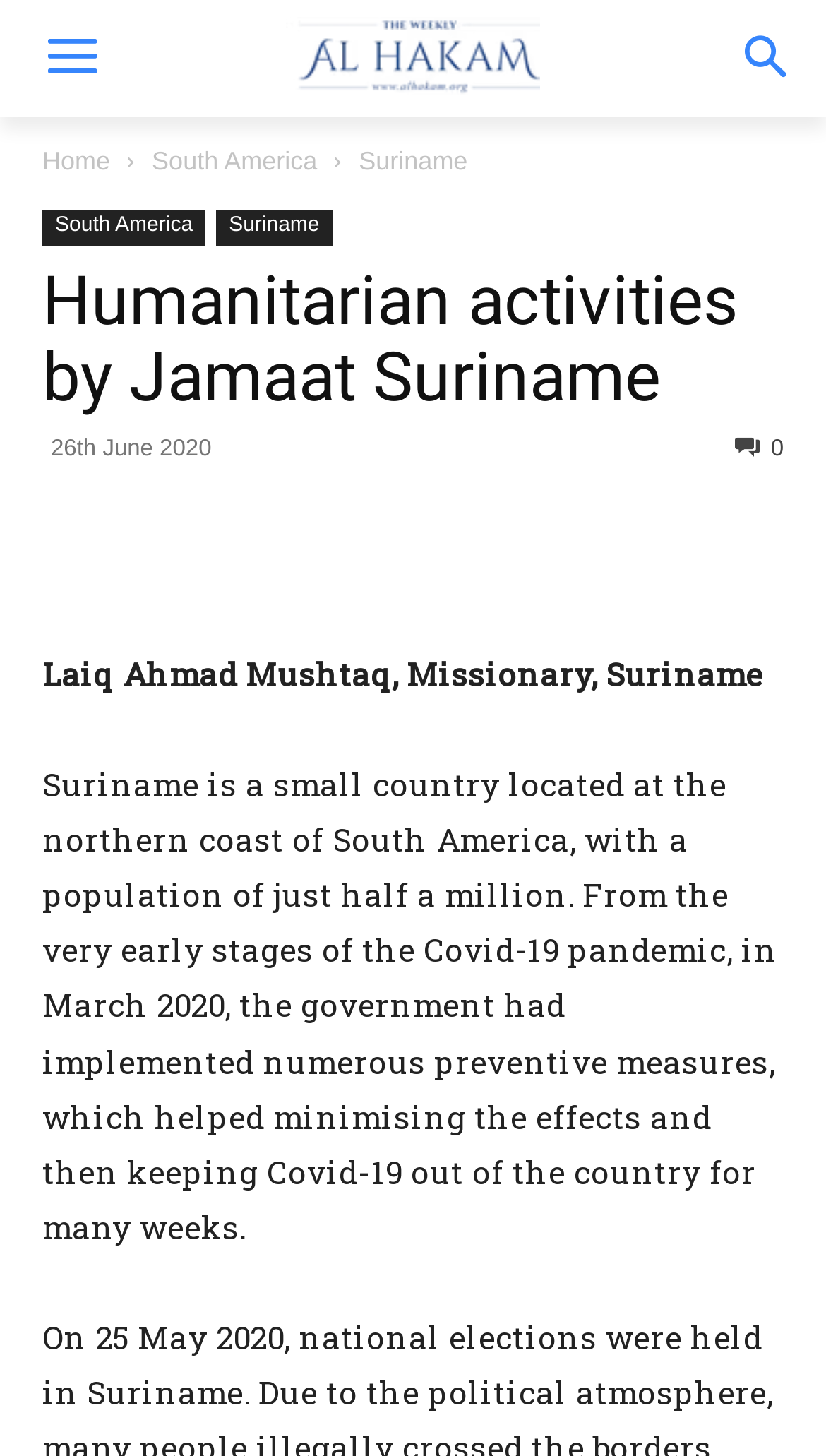Locate the bounding box coordinates of the element you need to click to accomplish the task described by this instruction: "Click the Home link".

[0.051, 0.1, 0.133, 0.121]